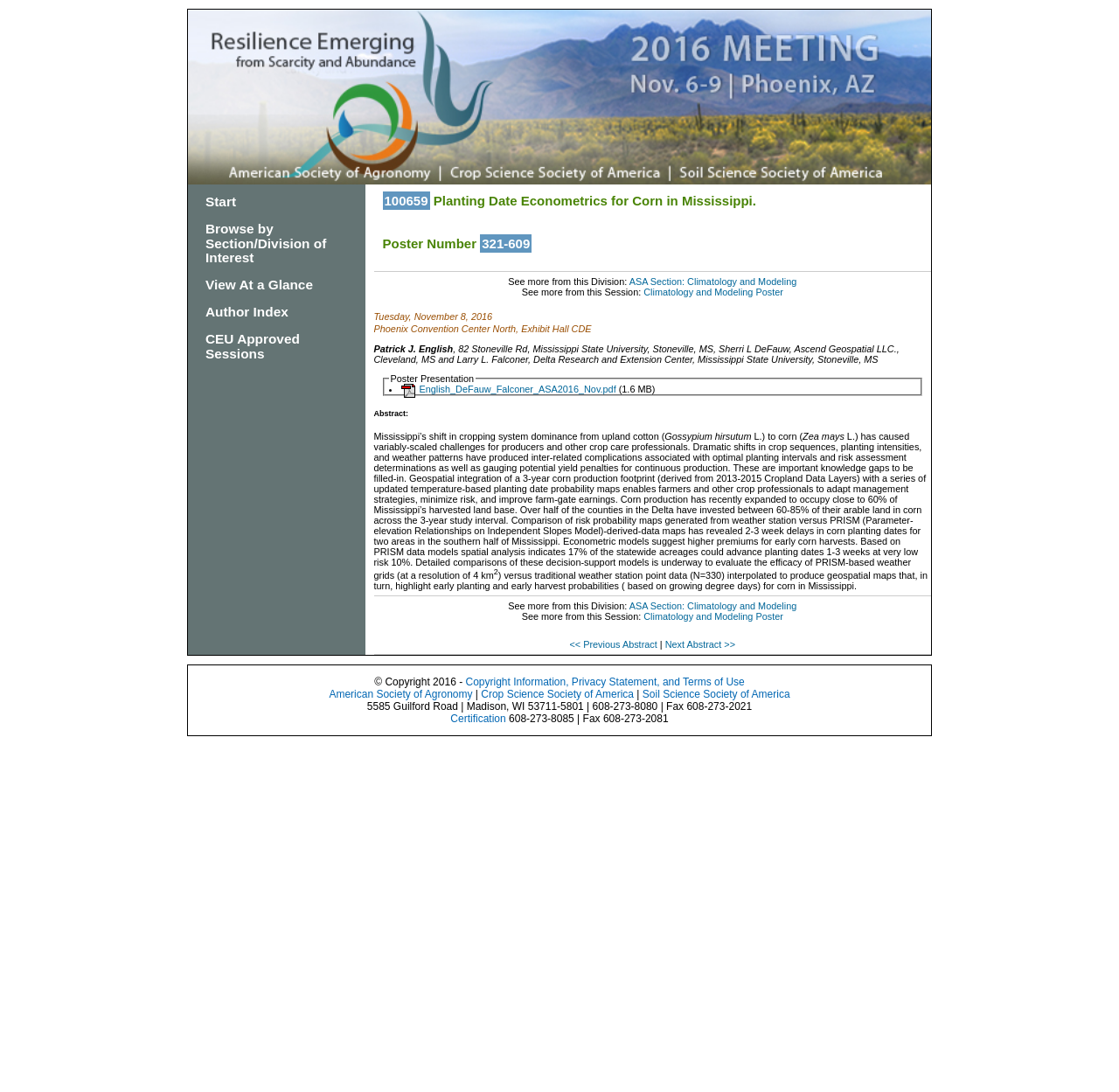Identify the bounding box coordinates of the region that needs to be clicked to carry out this instruction: "Browse by Section/Division of Interest". Provide these coordinates as four float numbers ranging from 0 to 1, i.e., [left, top, right, bottom].

[0.184, 0.202, 0.292, 0.243]